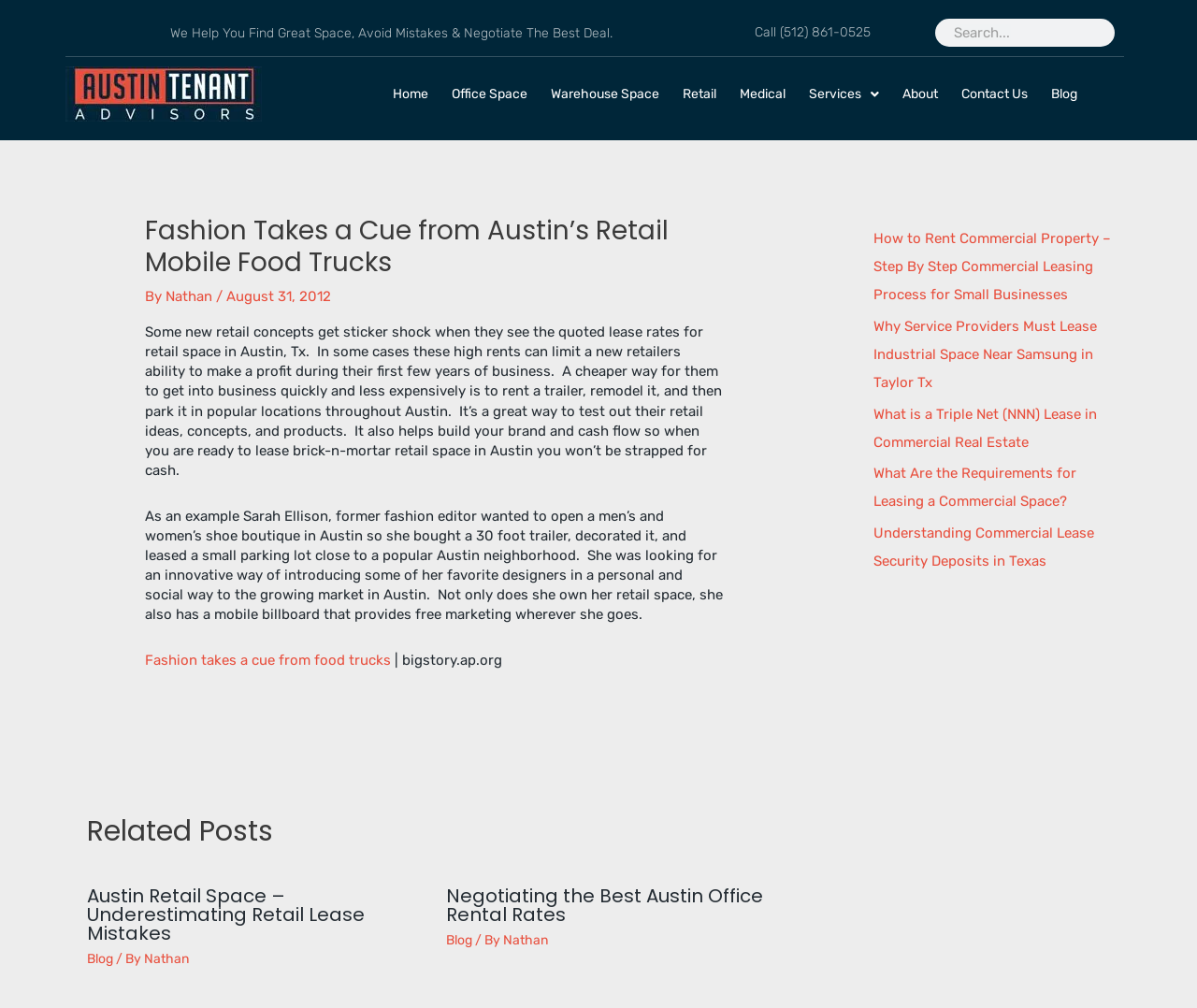From the details in the image, provide a thorough response to the question: What is the name of the author of the article?

The author's name is mentioned in the article as 'Nathan', which is linked to the author's profile.